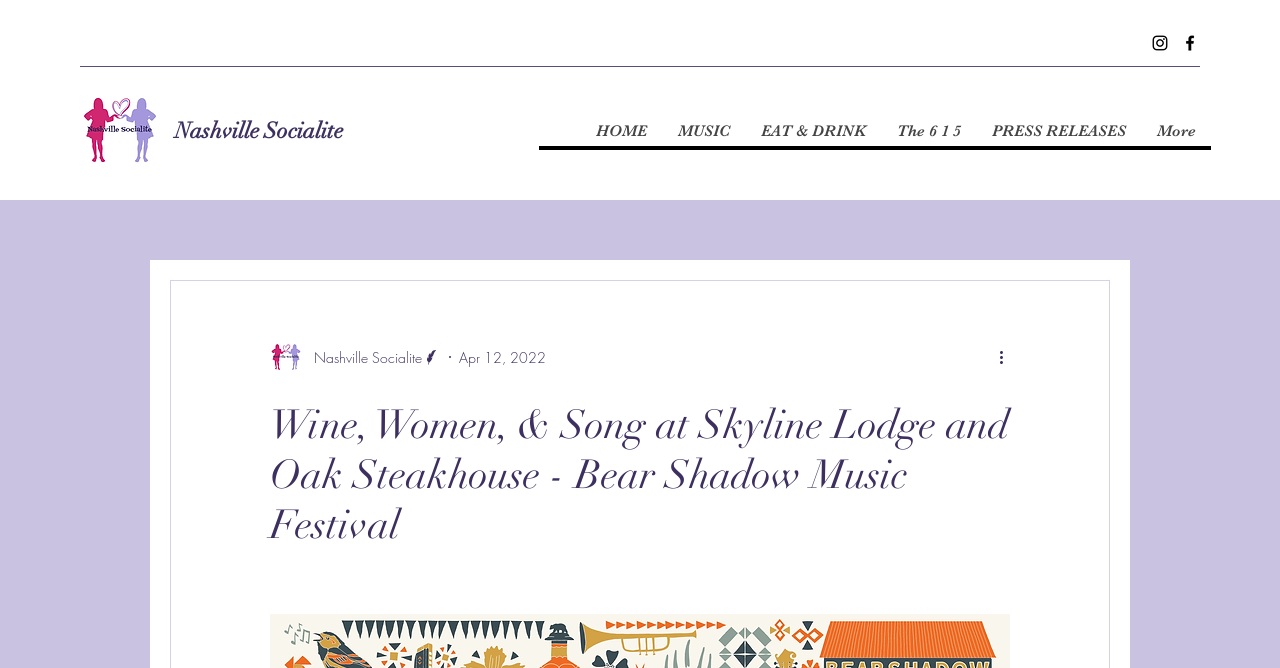Identify the bounding box for the given UI element using the description provided. Coordinates should be in the format (top-left x, top-left y, bottom-right x, bottom-right y) and must be between 0 and 1. Here is the description: PRESS RELEASES

[0.762, 0.174, 0.891, 0.219]